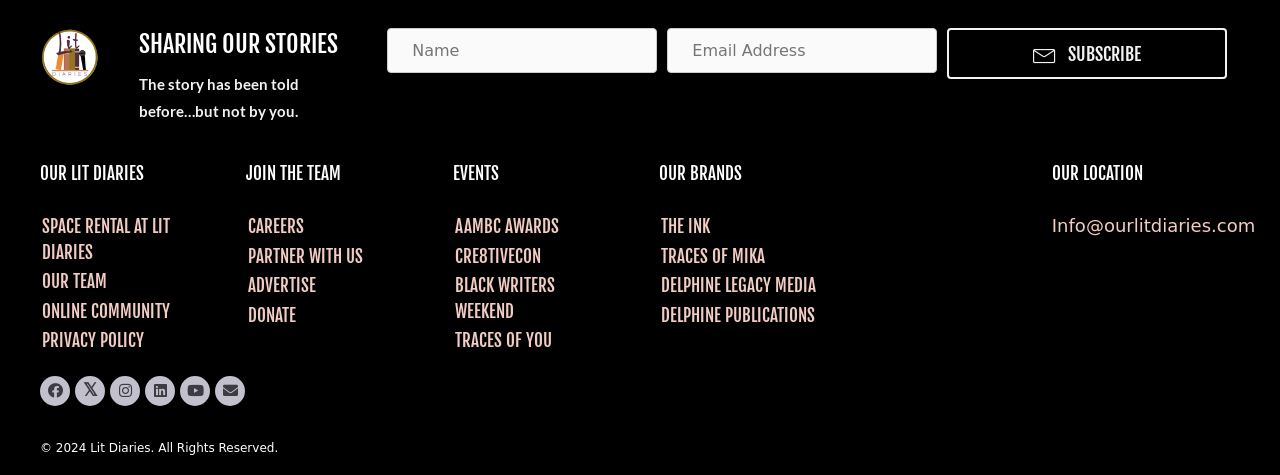Find the bounding box coordinates for the HTML element described in this sentence: "Our Team". Provide the coordinates as four float numbers between 0 and 1, in the format [left, top, right, bottom].

[0.031, 0.562, 0.161, 0.625]